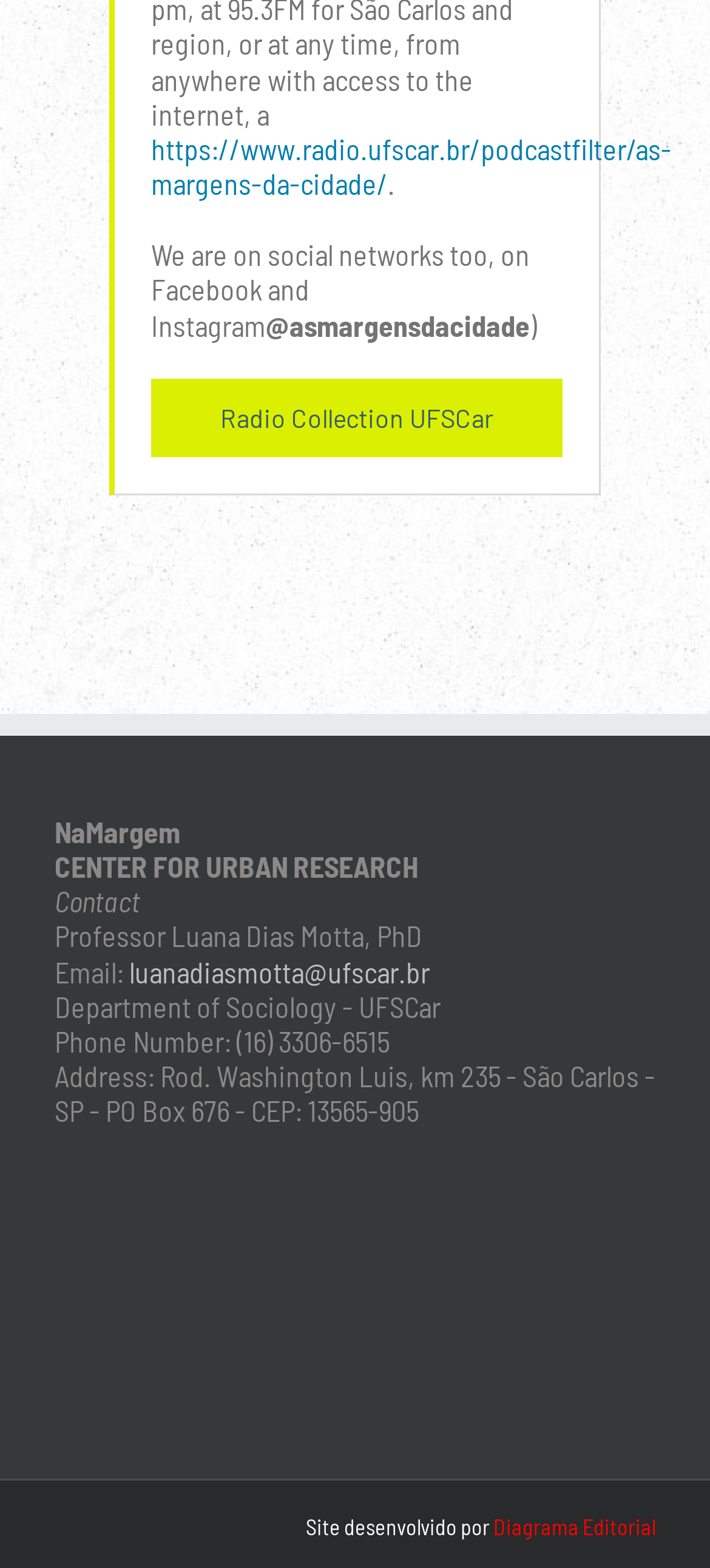What is the phone number of the department?
Respond with a short answer, either a single word or a phrase, based on the image.

(16) 3306-6515